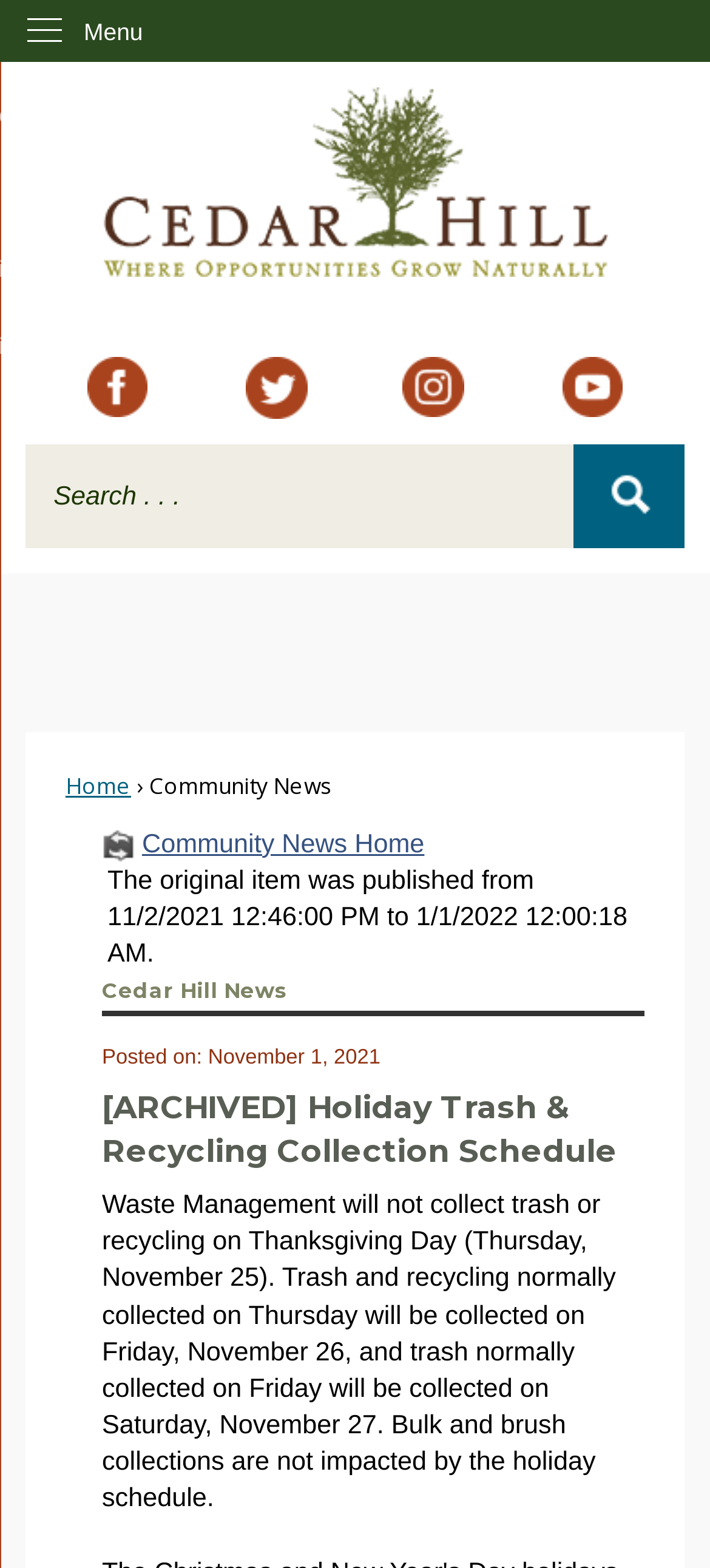What is the holiday schedule for trash collection?
Answer the question with a detailed explanation, including all necessary information.

According to the webpage, Waste Management will not collect trash or recycling on Thanksgiving Day, which is Thursday, November 25. The trash and recycling normally collected on Thursday will be collected on Friday, November 26, and trash normally collected on Friday will be collected on Saturday, November 27.